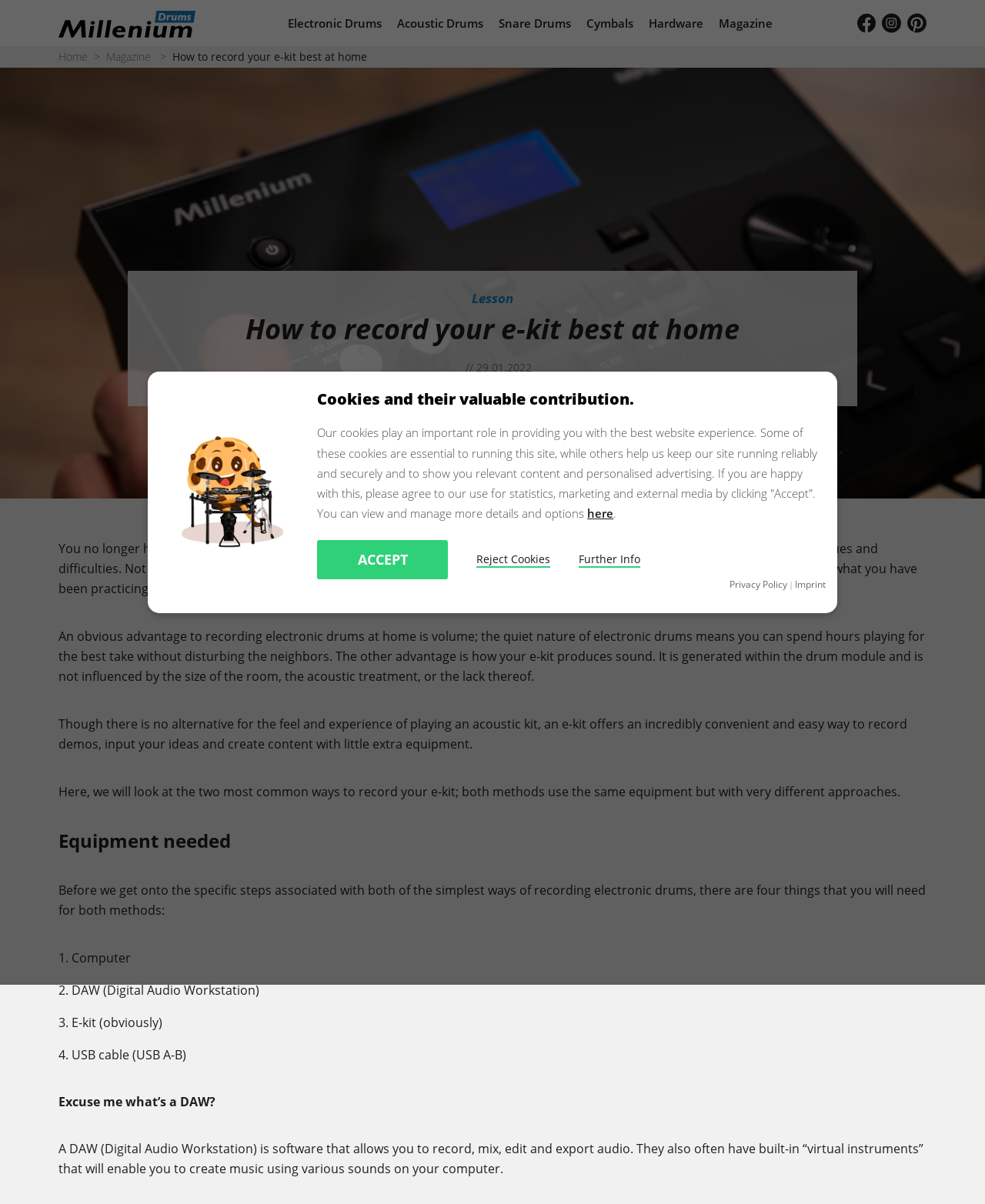Please find the bounding box coordinates of the section that needs to be clicked to achieve this instruction: "Enter first name".

None